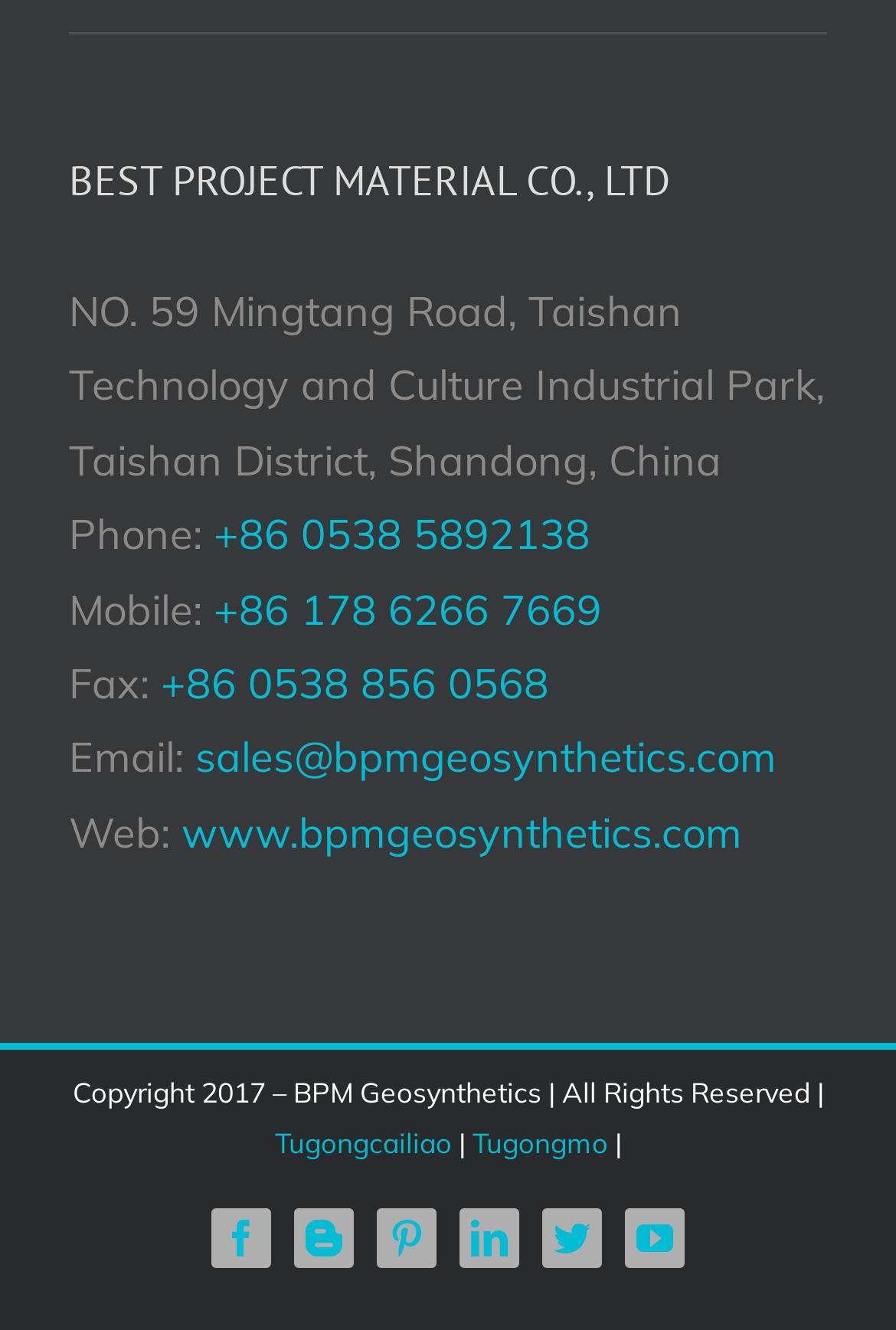Find the bounding box coordinates of the clickable area that will achieve the following instruction: "View the company's LinkedIn profile".

[0.513, 0.909, 0.579, 0.954]